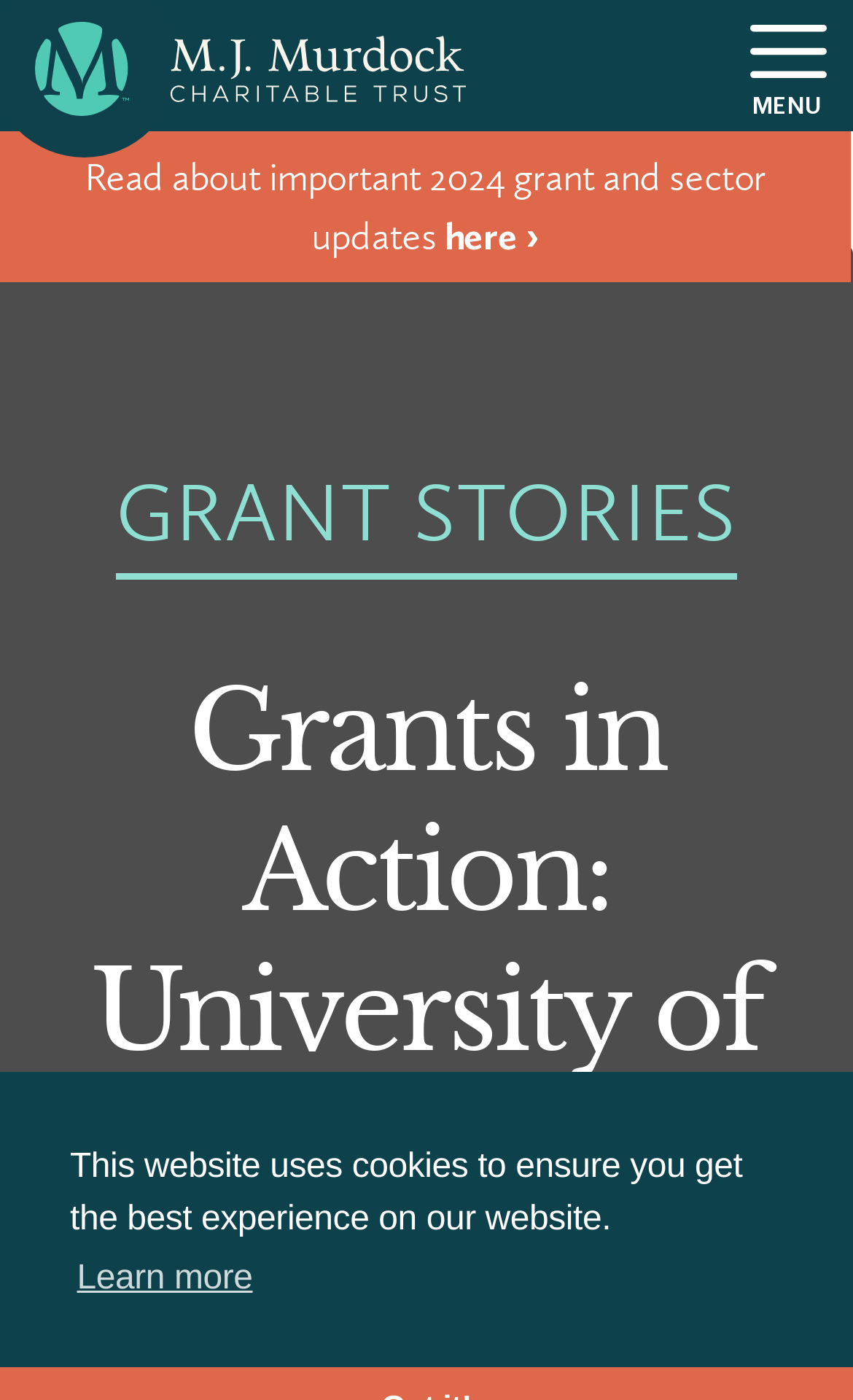Provide a brief response to the question using a single word or phrase: 
How many main sections are there in the top navigation?

5